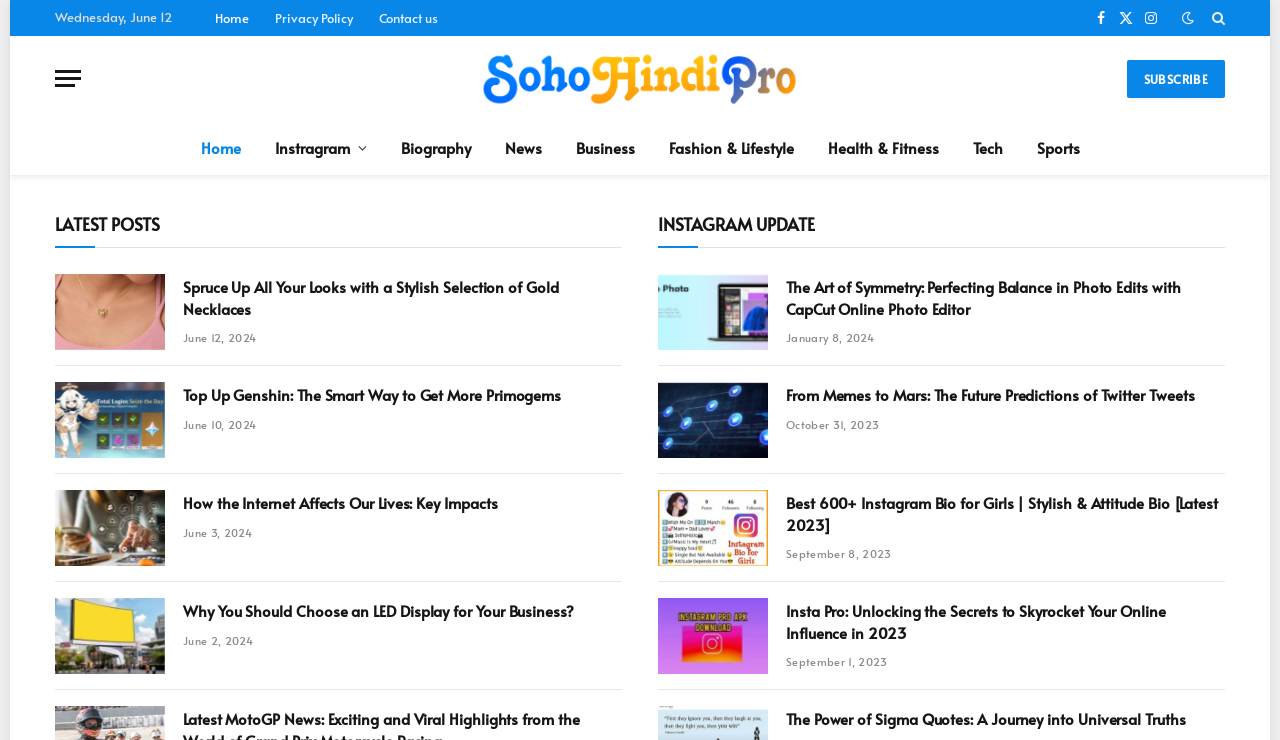Can you find the bounding box coordinates of the area I should click to execute the following instruction: "Click on the Home link"?

[0.158, 0.0, 0.205, 0.049]